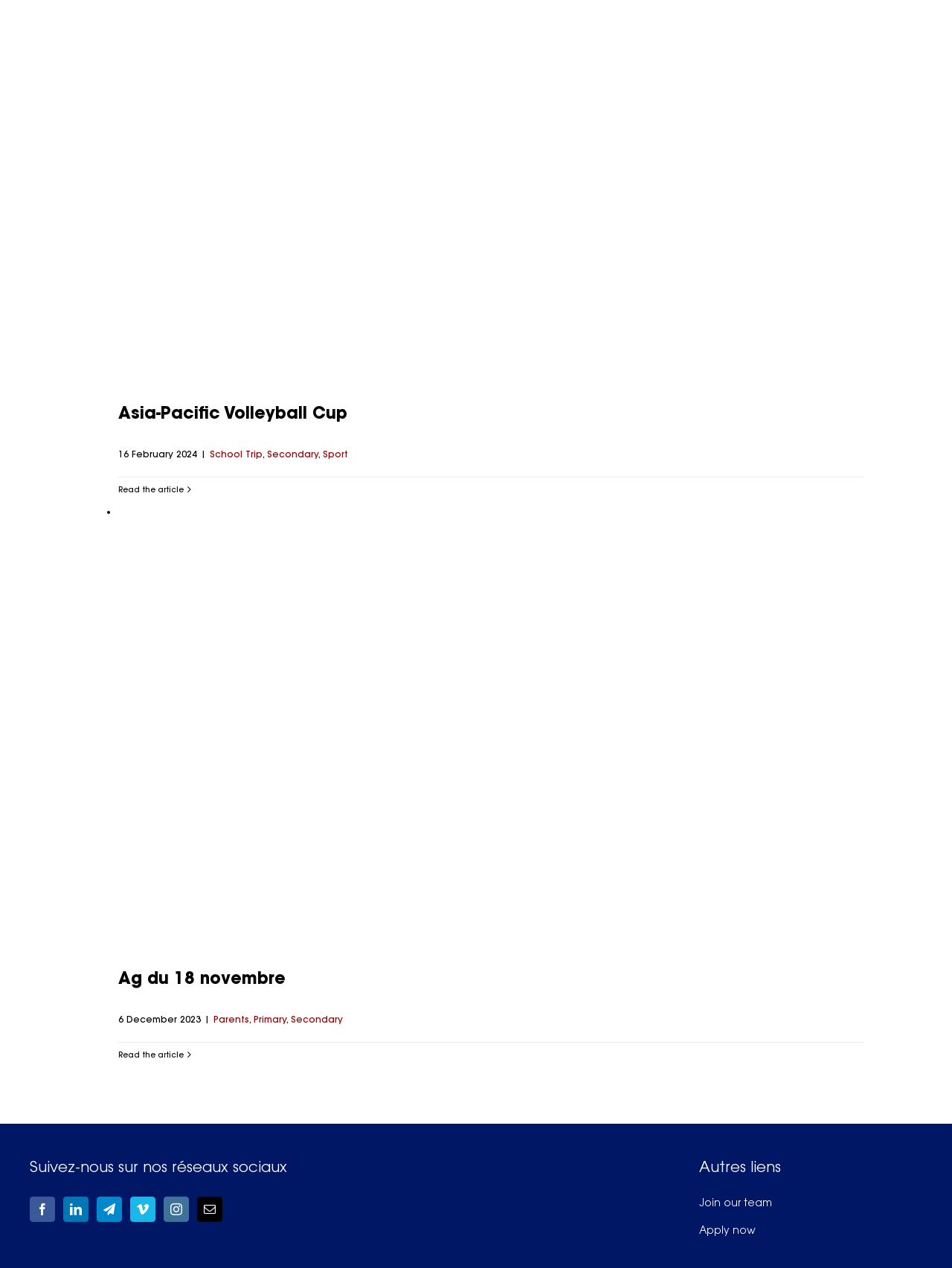Find the bounding box coordinates for the area you need to click to carry out the instruction: "Read the article about Ag du 18 novembre". The coordinates should be four float numbers between 0 and 1, indicated as [left, top, right, bottom].

[0.124, 0.766, 0.3, 0.779]